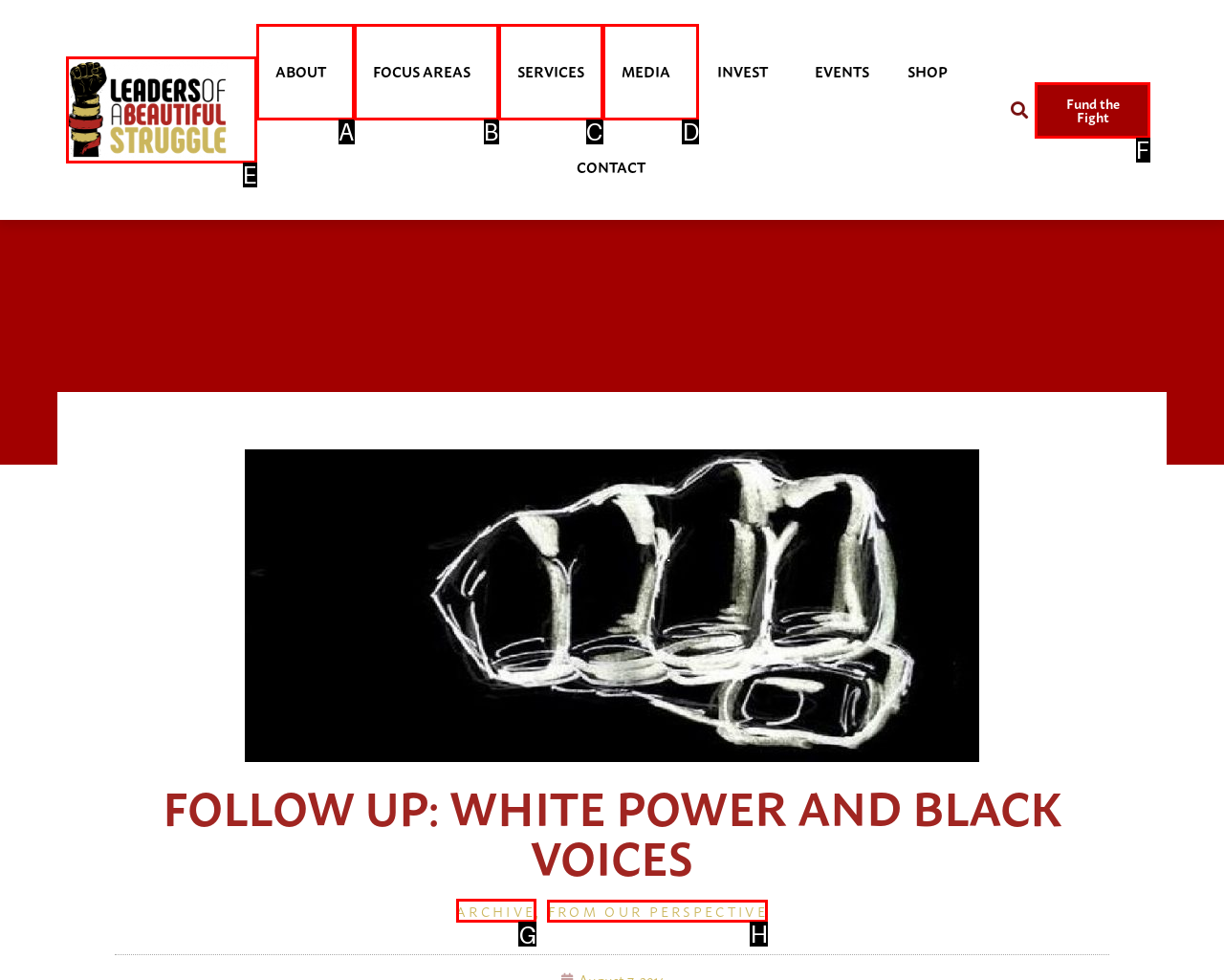Choose the letter that corresponds to the correct button to accomplish the task: Learn about commercial kitchen exhaust and duct installation
Reply with the letter of the correct selection only.

None